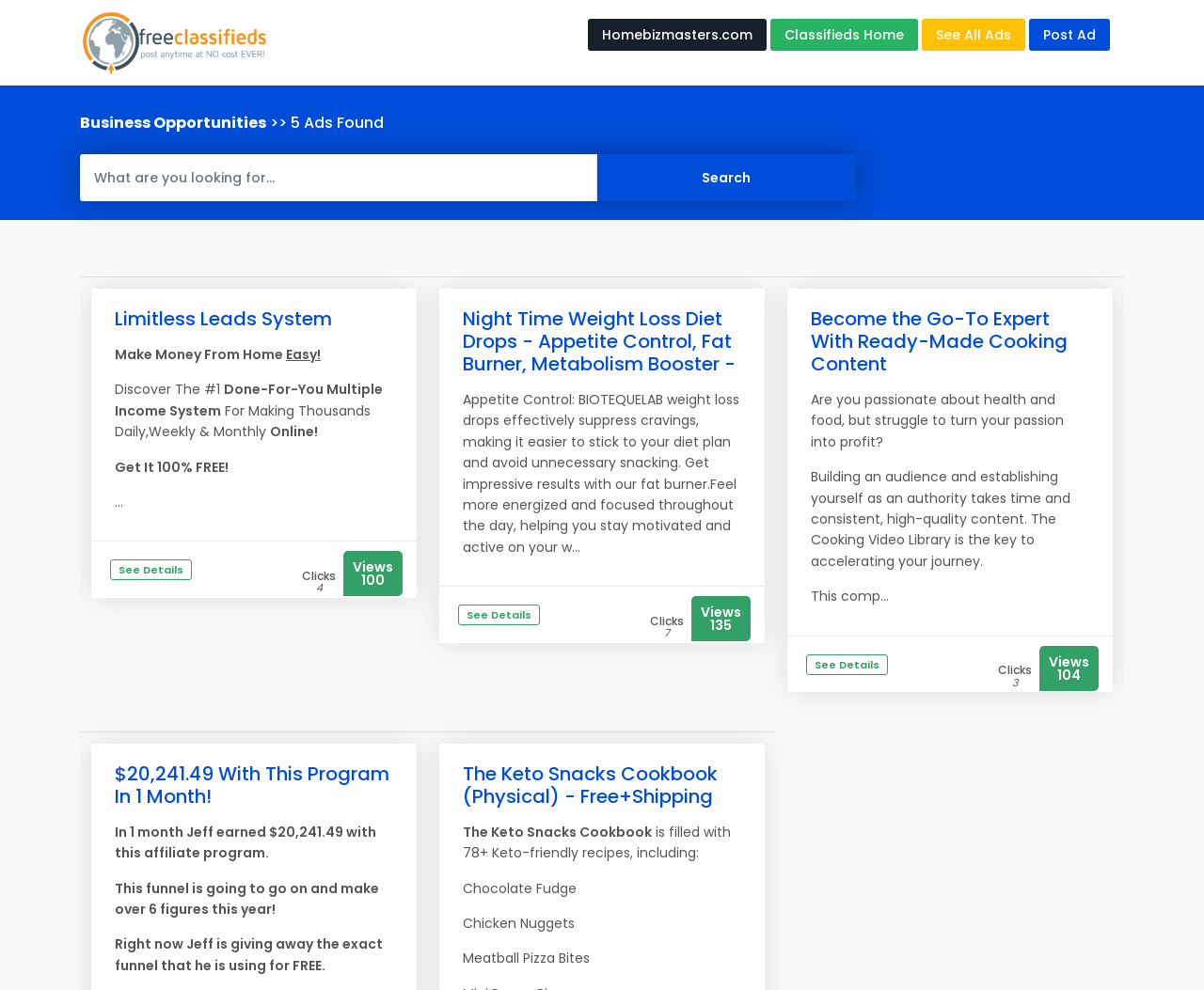Please give a succinct answer using a single word or phrase:
What is the function of the 'Search' button?

Search ads